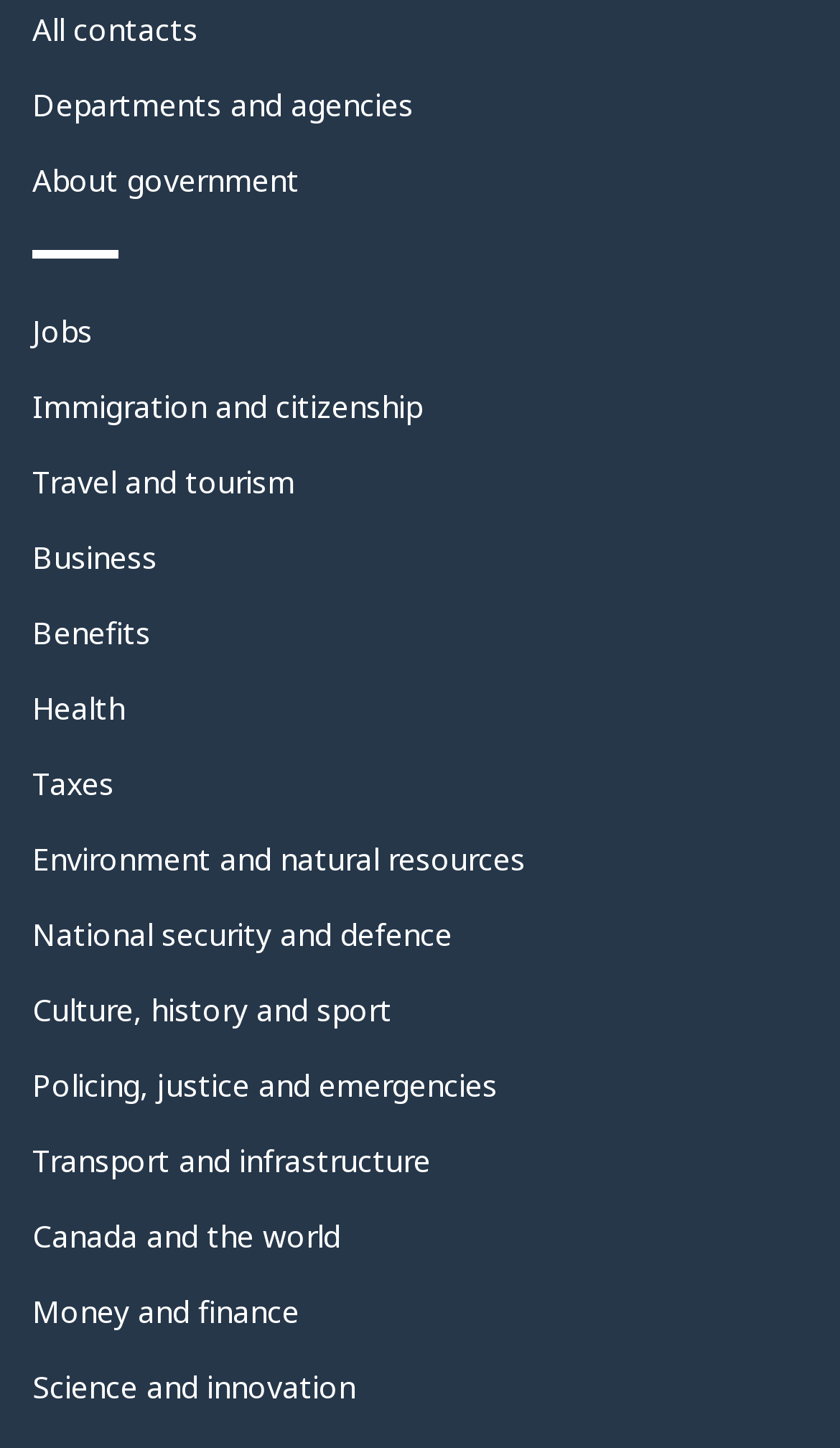From the webpage screenshot, identify the region described by Departments and agencies. Provide the bounding box coordinates as (top-left x, top-left y, bottom-right x, bottom-right y), with each value being a floating point number between 0 and 1.

[0.038, 0.058, 0.492, 0.086]